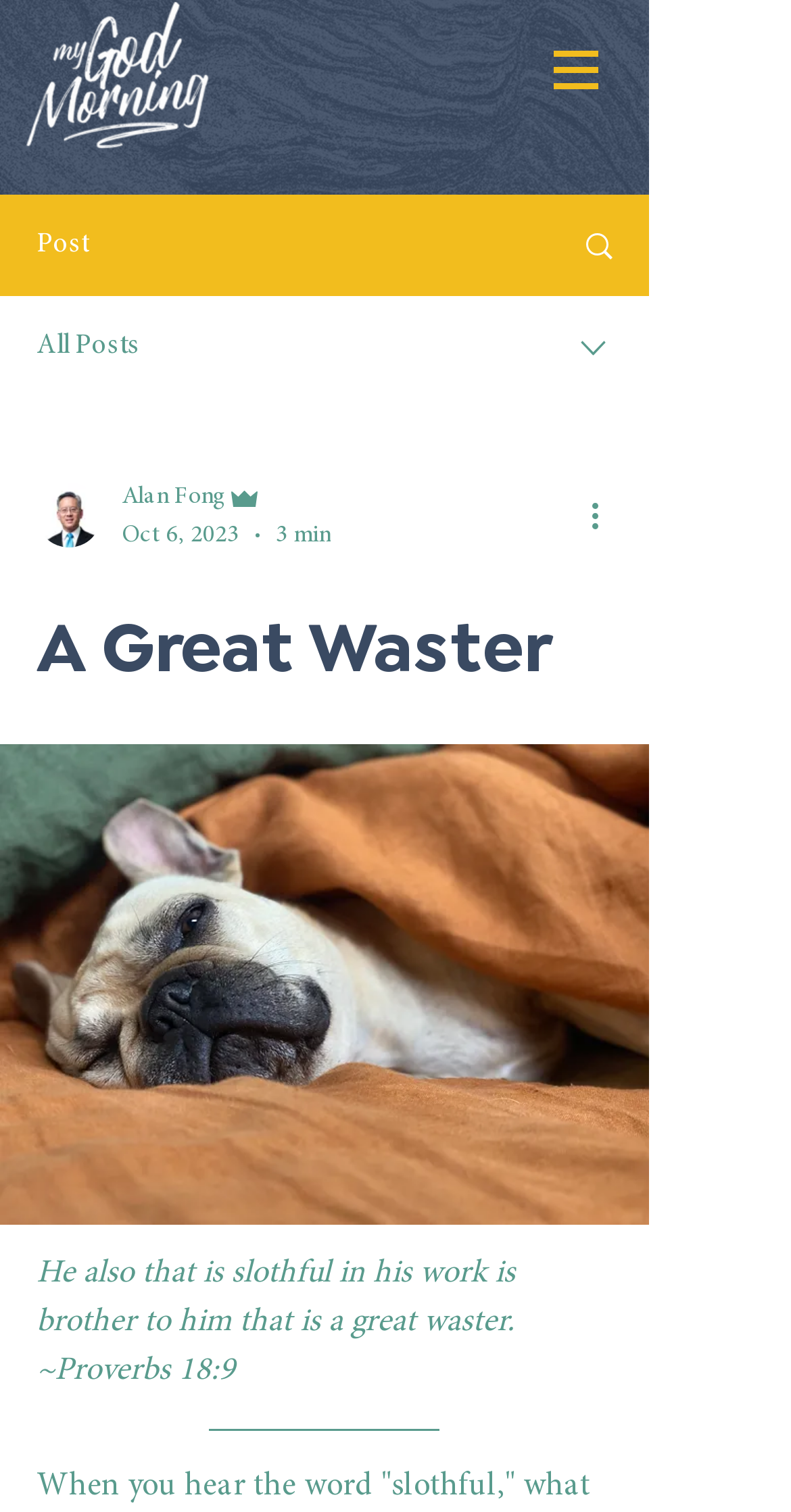Is the navigation menu open?
Based on the image content, provide your answer in one word or a short phrase.

No